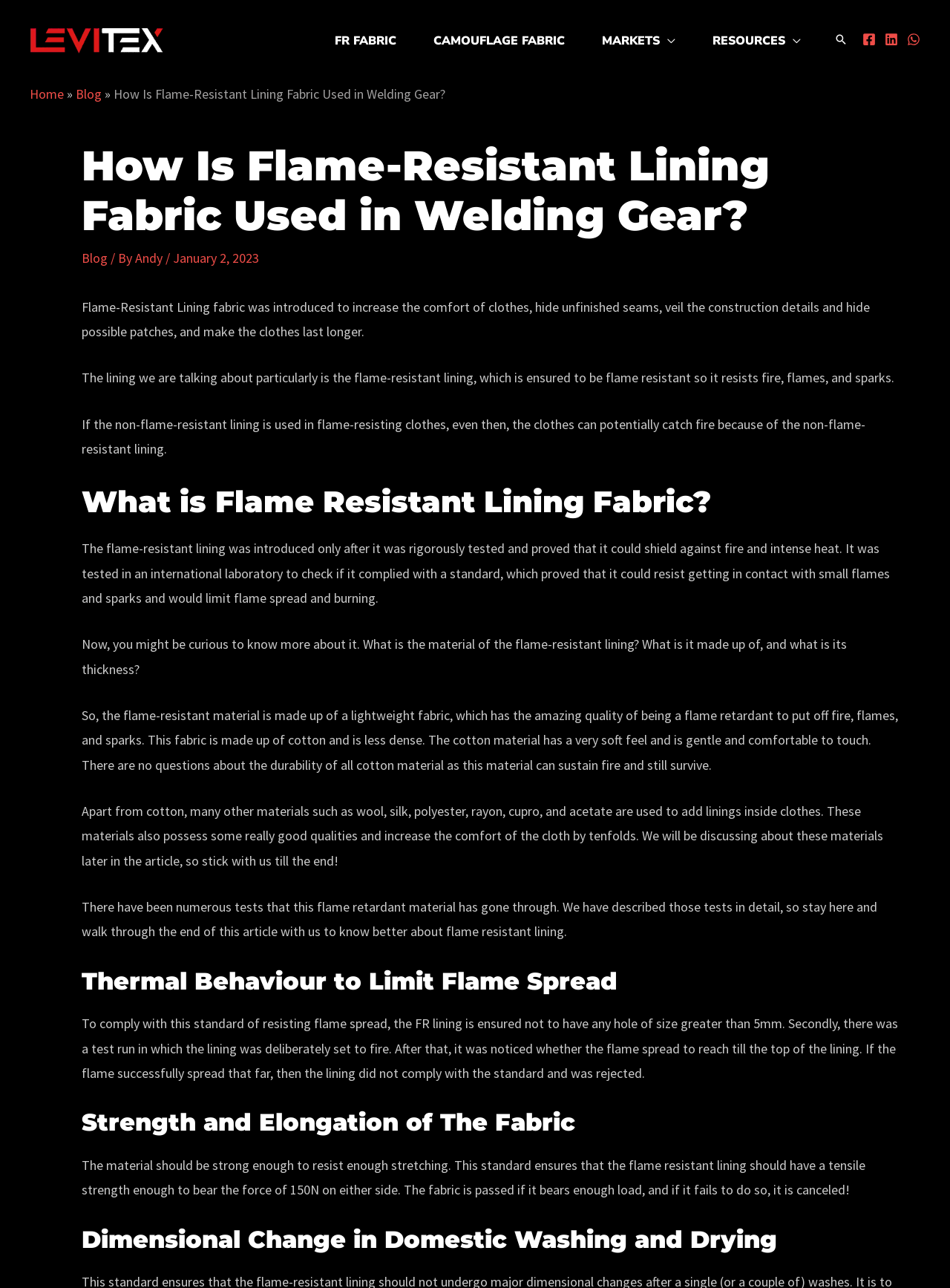Identify and provide the title of the webpage.

How Is Flame-Resistant Lining Fabric Used in Welding Gear?